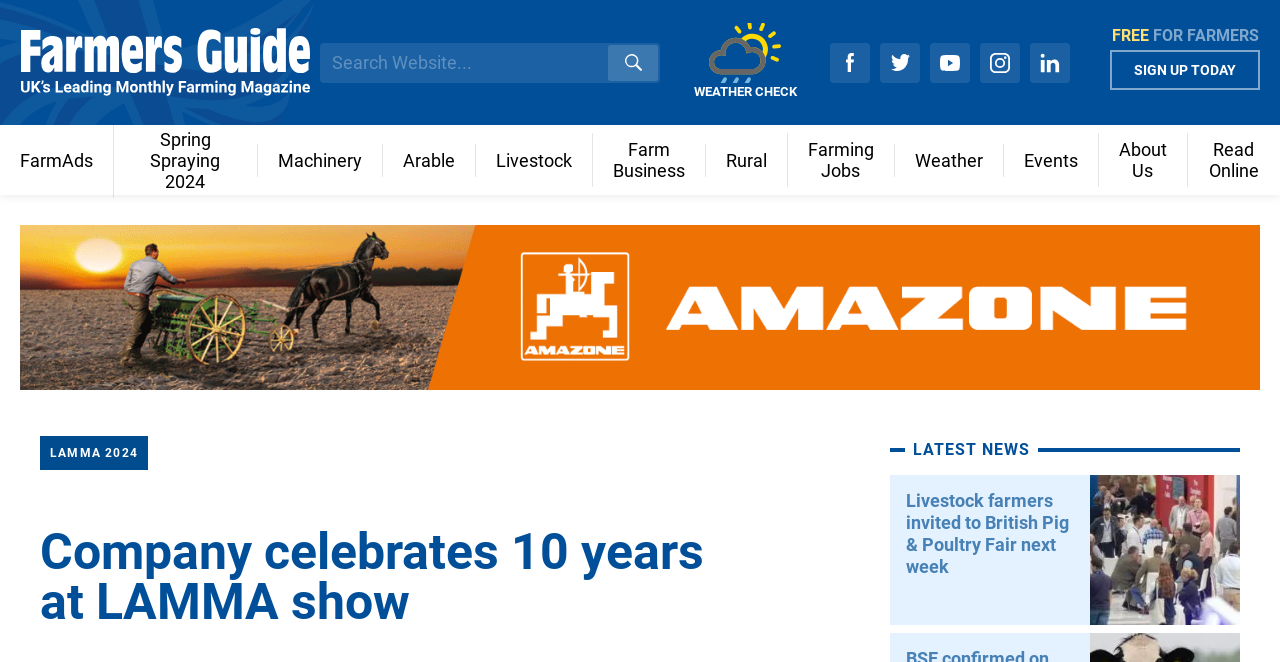Could you identify the text that serves as the heading for this webpage?

Company celebrates 10 years at LAMMA show